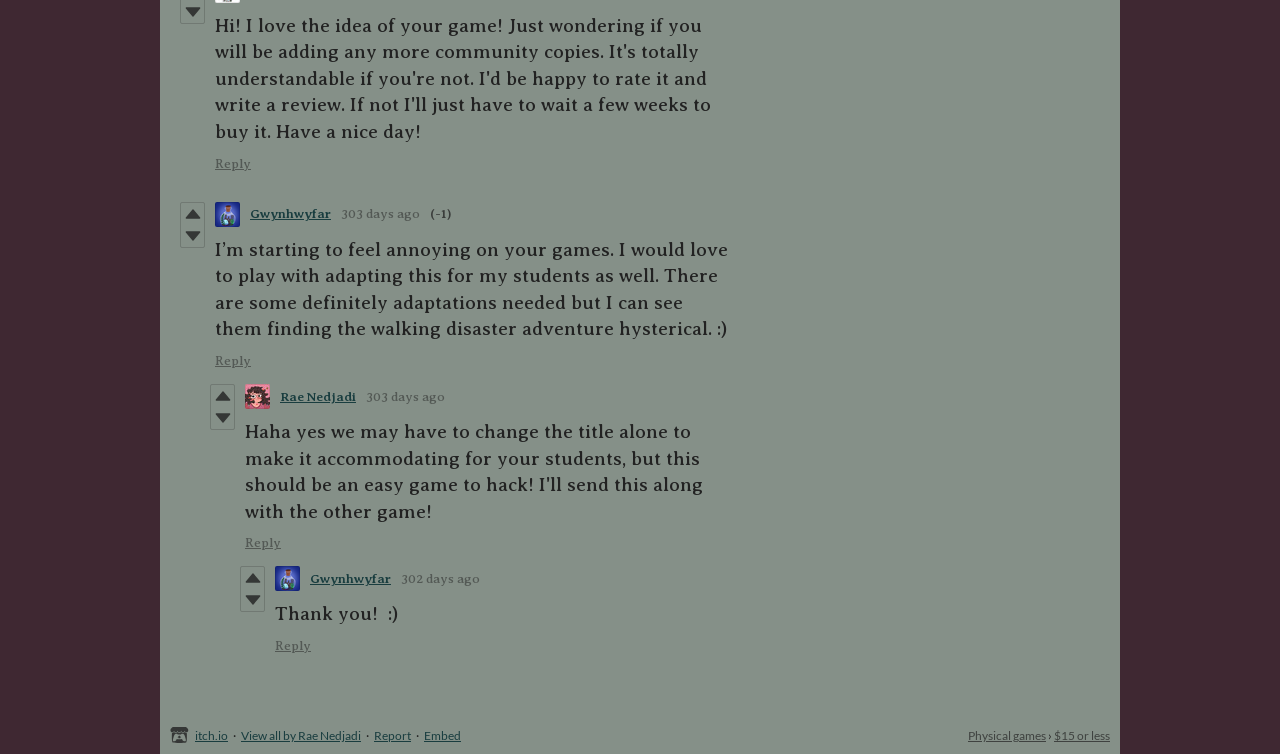Please identify the bounding box coordinates of where to click in order to follow the instruction: "Reply to the post".

[0.168, 0.206, 0.196, 0.228]